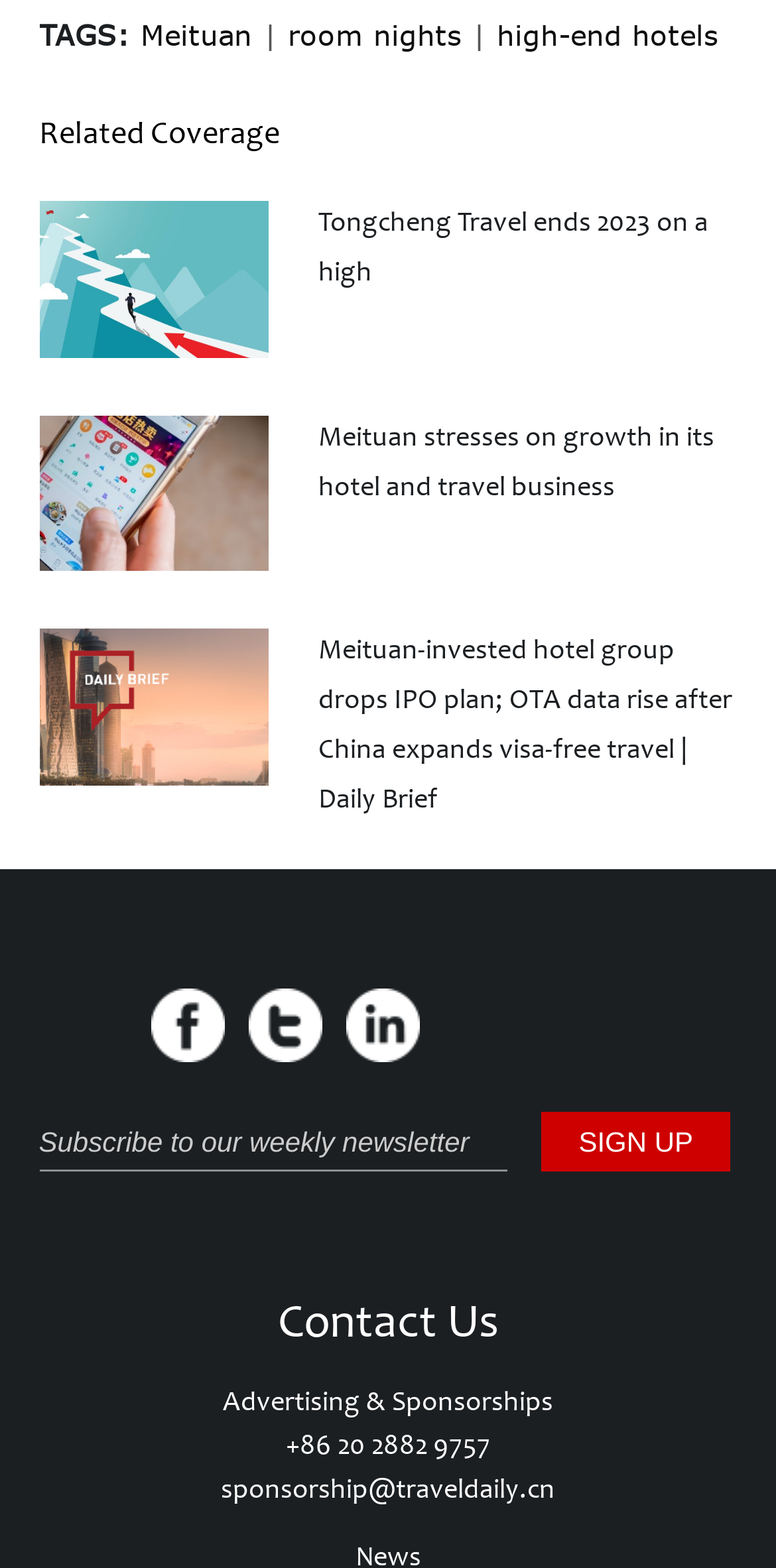Find the bounding box coordinates for the area that should be clicked to accomplish the instruction: "Subscribe to the weekly newsletter".

[0.05, 0.711, 0.653, 0.747]